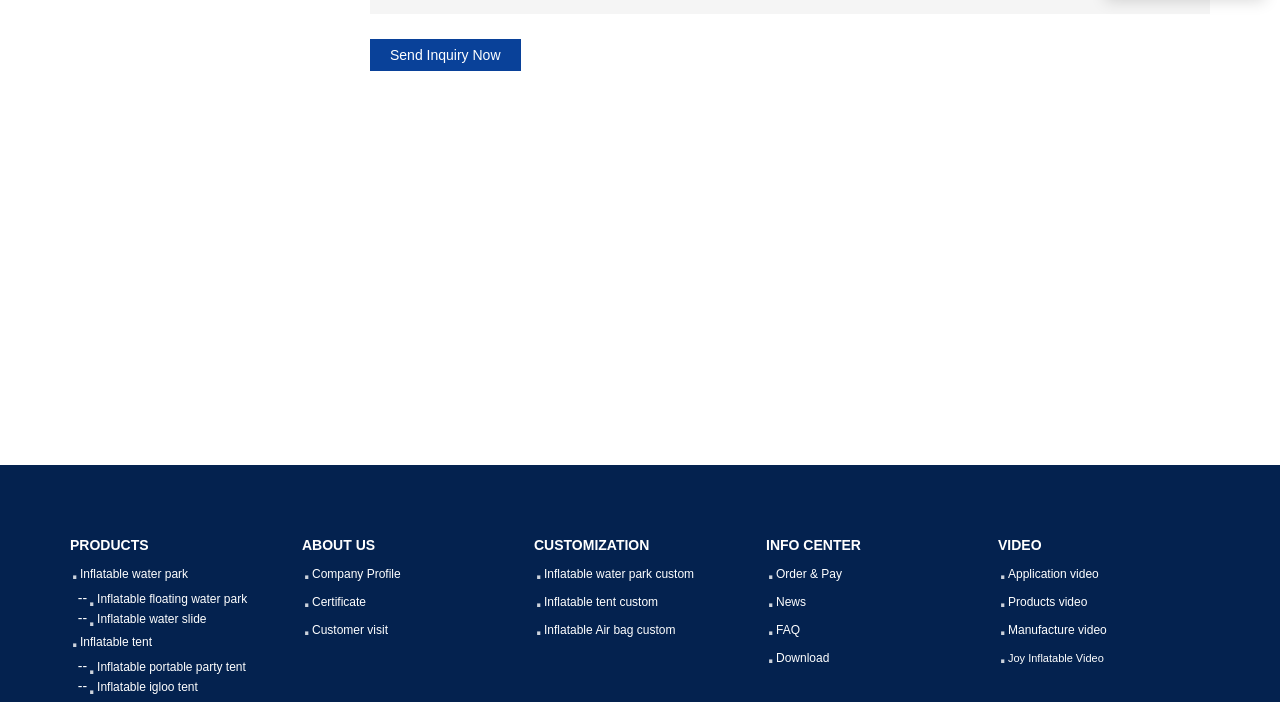Could you highlight the region that needs to be clicked to execute the instruction: "Watch application video"?

[0.78, 0.798, 0.945, 0.838]